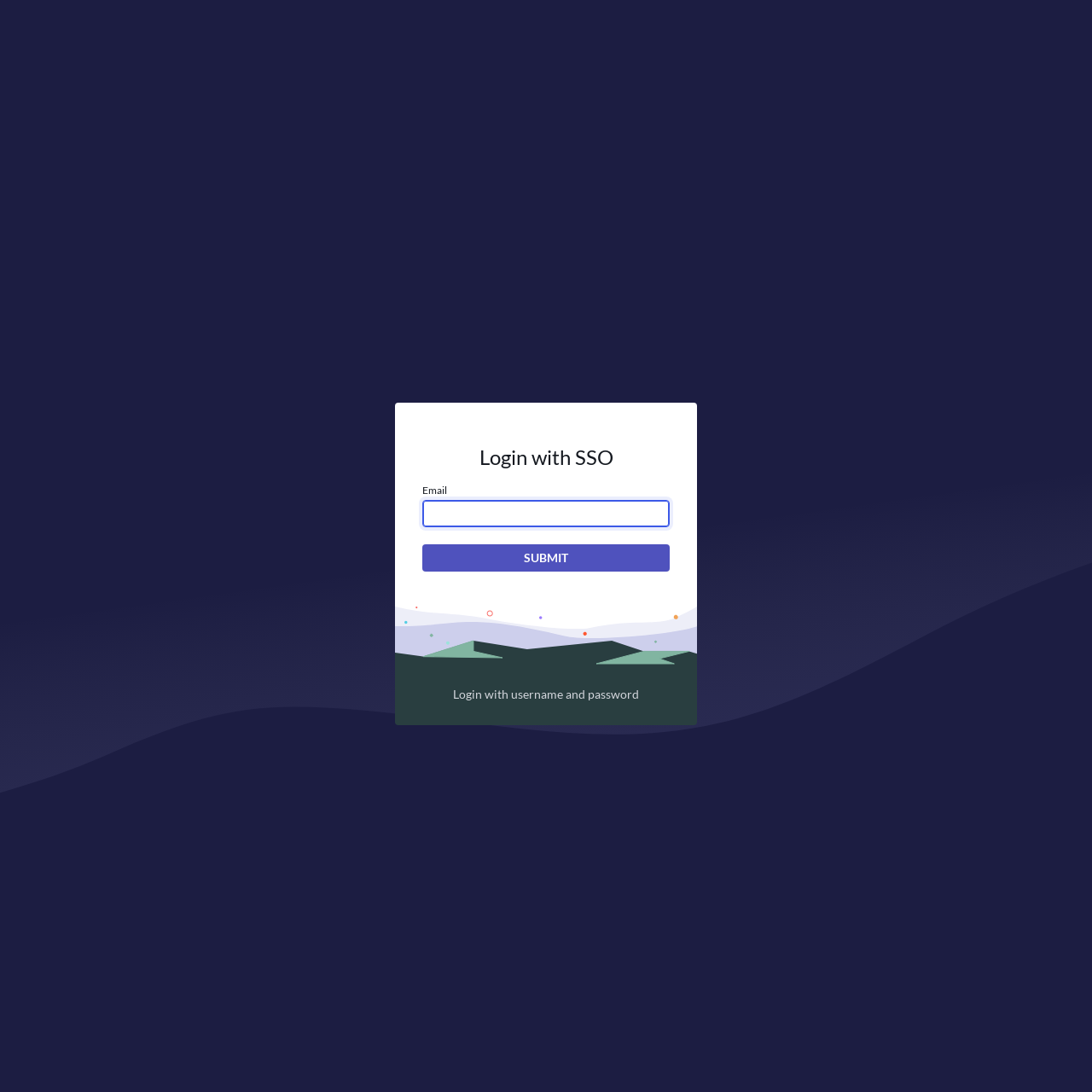Generate a comprehensive description of the contents of the webpage.

The webpage is a login page for ServiceNow, with a prominent heading "Login with SSO" located at the top center of the page. Below the heading, there is a form with an "Email" label and a corresponding textbox where users can input their email address. The textbox is currently focused, indicating that it is ready for user input. 

To the right of the "Email" label, there is a "SUBMIT" button. Below the form, there is a link "Login with username and password" that provides an alternative login method. 

At the top right corner of the page, there are two "Close Messages" buttons, one smaller than the other. These buttons are likely used to dismiss any error or notification messages that may appear on the page. 

In the middle of the page, there is a static text "ServiceNow Home Page" that serves as a title or a description of the page. 

At the very bottom of the page, there are two status indicators, one with polite live region and the other with atomic live region, which are likely used to provide accessibility features for users with disabilities.